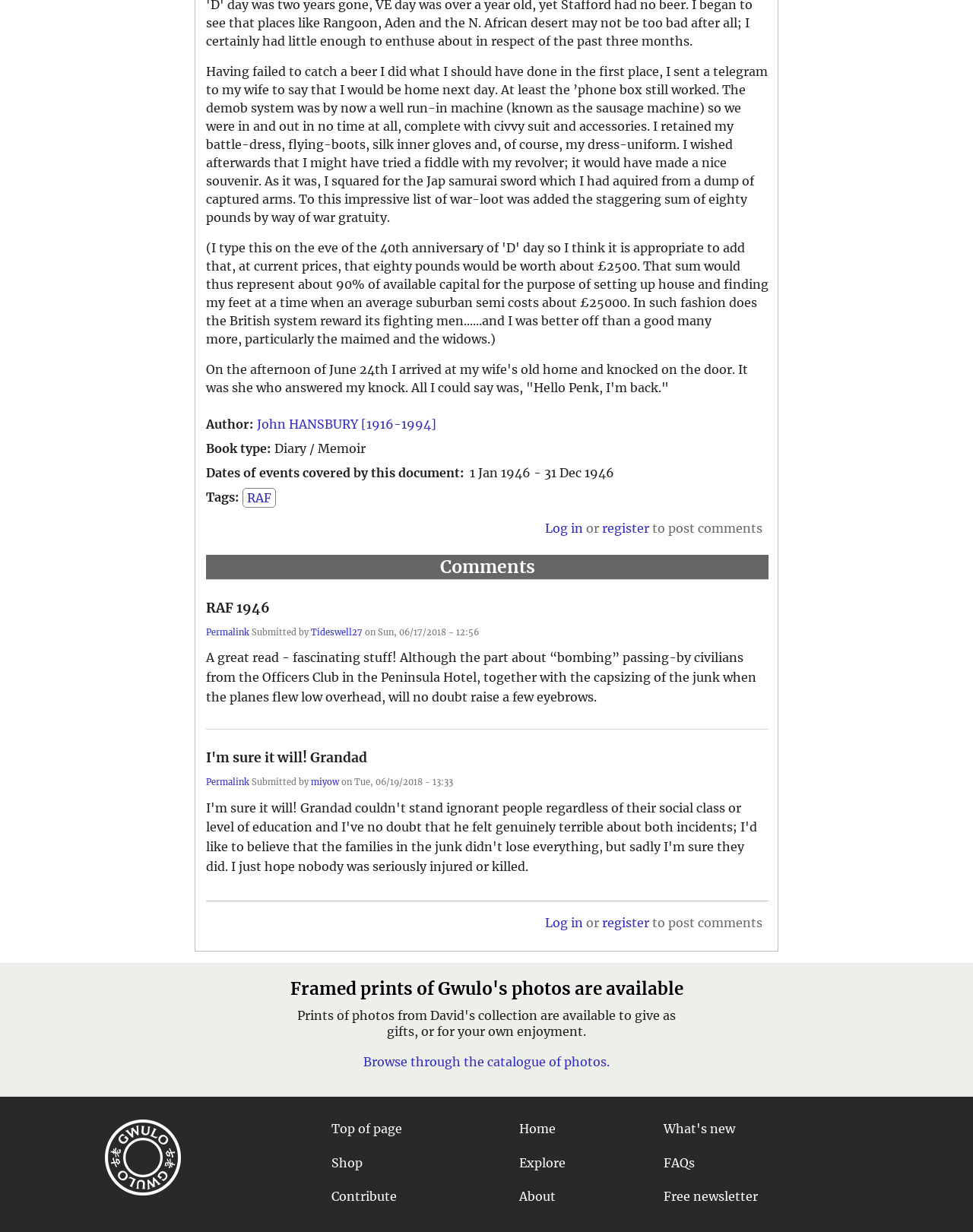Identify the bounding box coordinates of the element that should be clicked to fulfill this task: "Click on the 'Permalink' link". The coordinates should be provided as four float numbers between 0 and 1, i.e., [left, top, right, bottom].

[0.212, 0.509, 0.256, 0.518]